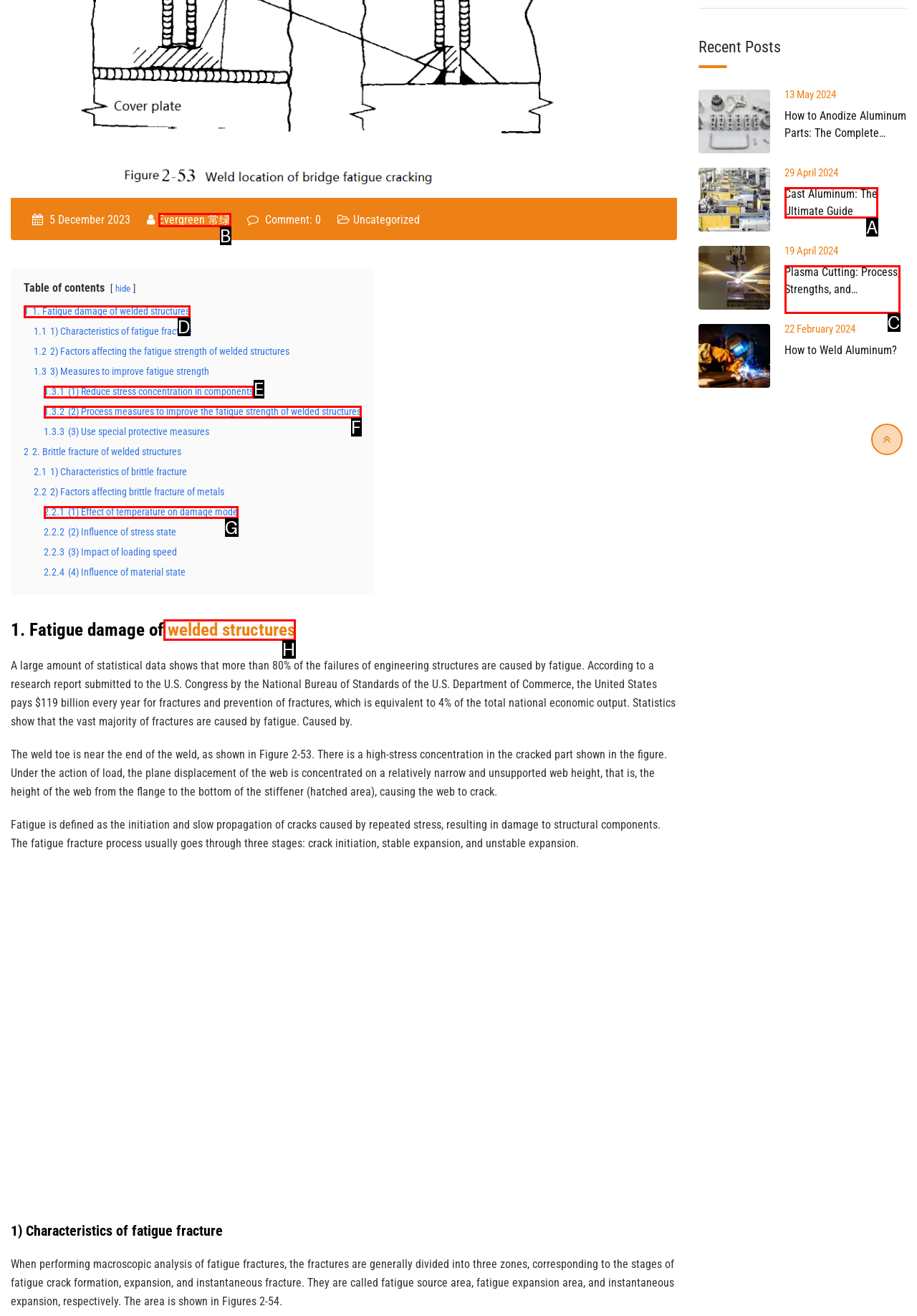From the provided choices, determine which option matches the description: Evergreen 常绿. Respond with the letter of the correct choice directly.

B